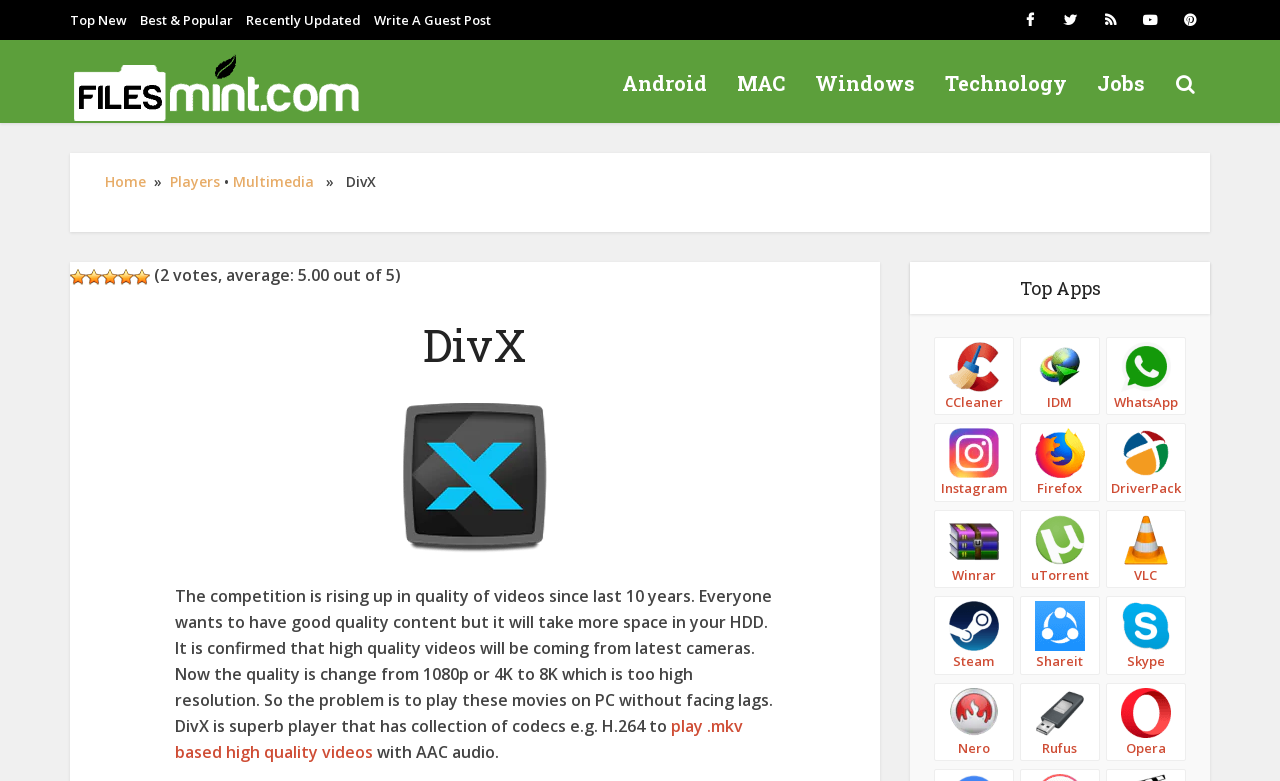Determine the bounding box coordinates of the clickable element necessary to fulfill the instruction: "Download the latest version of DivX". Provide the coordinates as four float numbers within the 0 to 1 range, i.e., [left, top, right, bottom].

[0.055, 0.051, 0.289, 0.179]